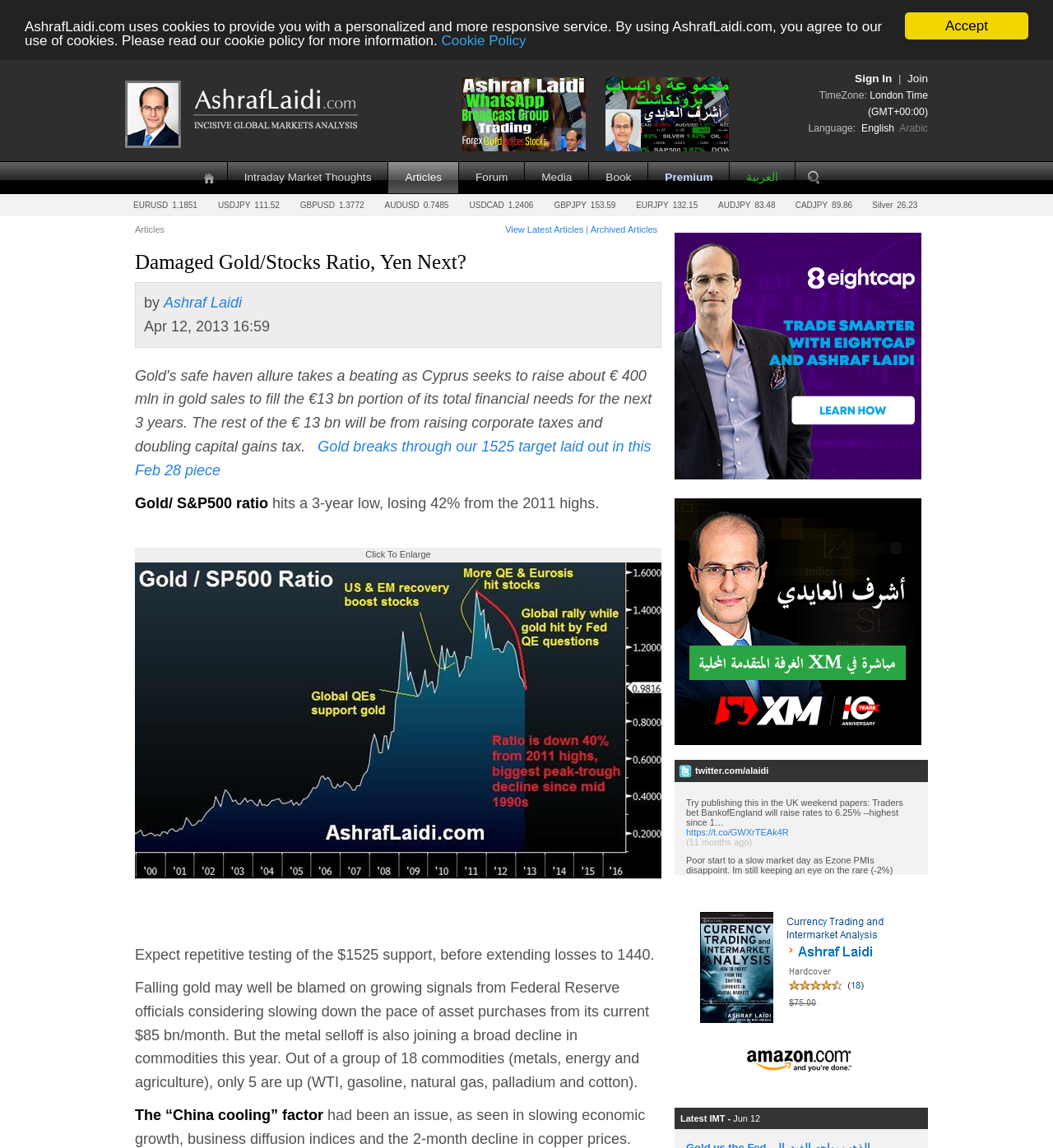Provide the bounding box coordinates of the HTML element described by the text: "https://t.co/8mmAFLfXhI". The coordinates should be in the format [left, top, right, bottom] with values between 0 and 1.

[0.652, 0.88, 0.869, 0.888]